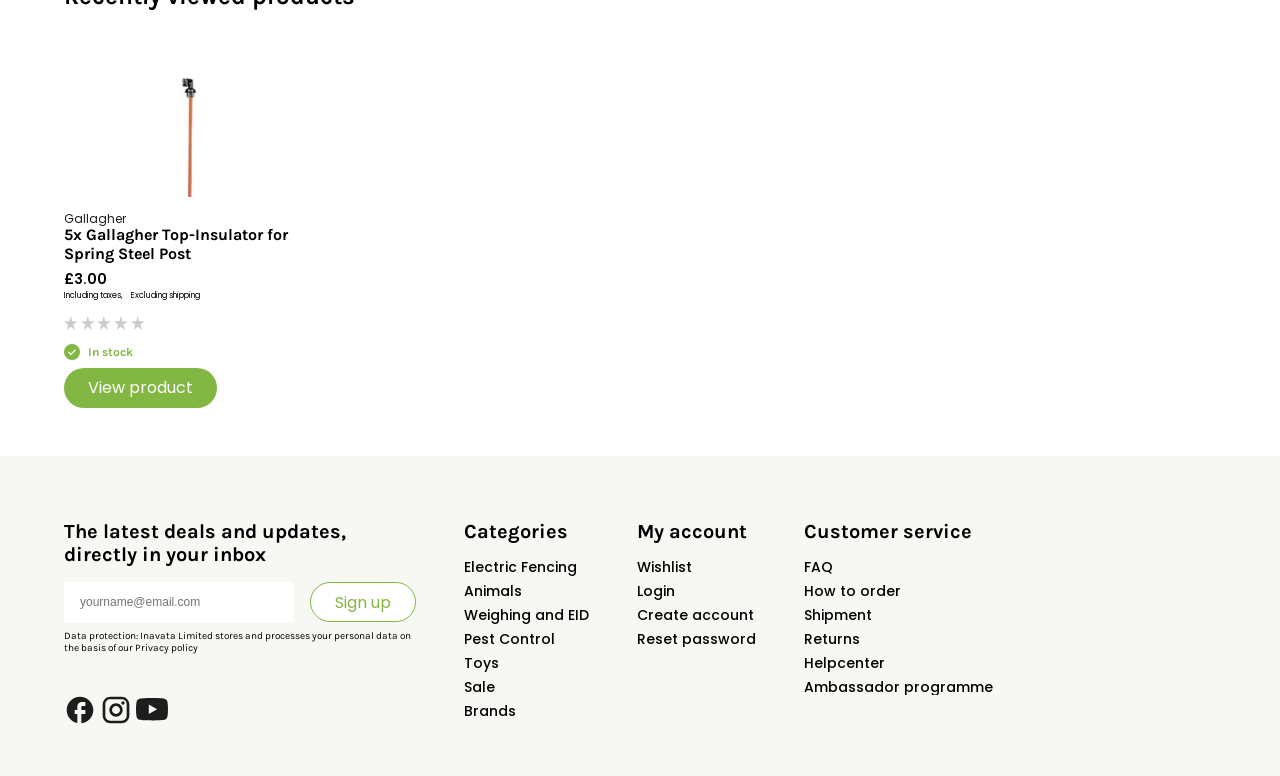Predict the bounding box coordinates of the UI element that matches this description: "WHAT WE DO". The coordinates should be in the format [left, top, right, bottom] with each value between 0 and 1.

None